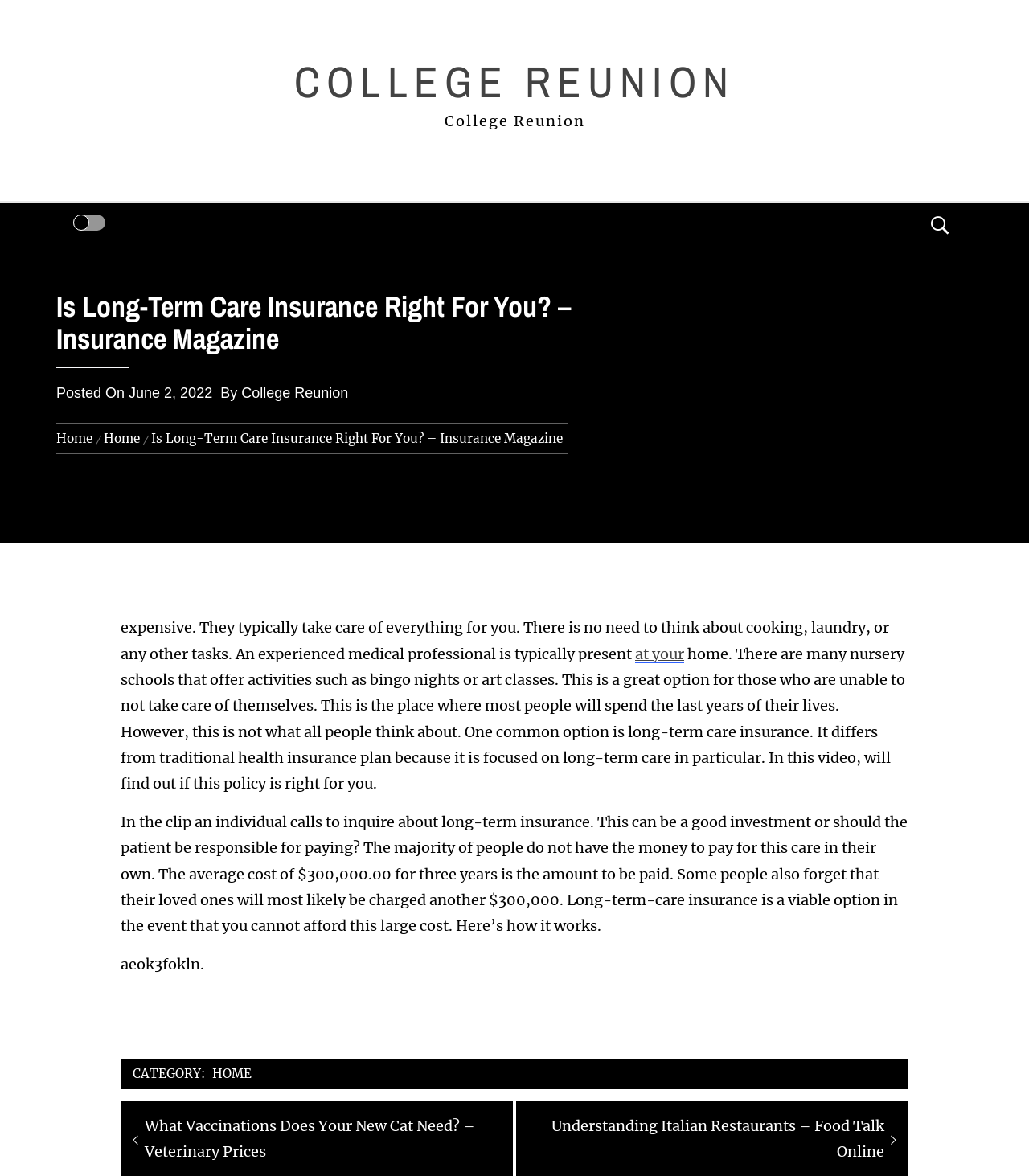Please locate the bounding box coordinates of the region I need to click to follow this instruction: "Click the 'COLLEGE REUNION' link".

[0.286, 0.044, 0.714, 0.094]